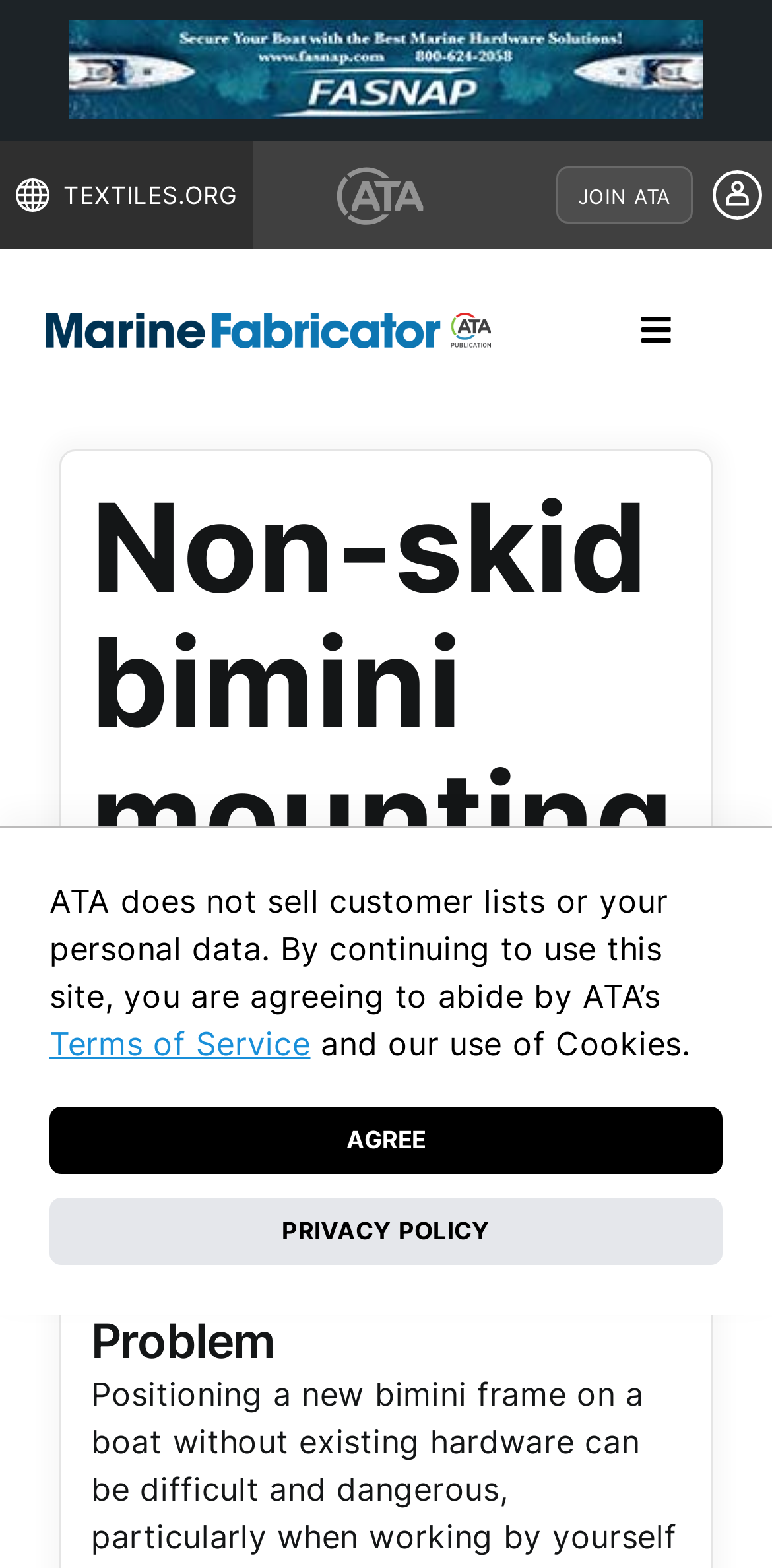Please determine the bounding box coordinates of the area that needs to be clicked to complete this task: 'Toggle the navigation menu'. The coordinates must be four float numbers between 0 and 1, formatted as [left, top, right, bottom].

[0.777, 0.184, 0.923, 0.236]